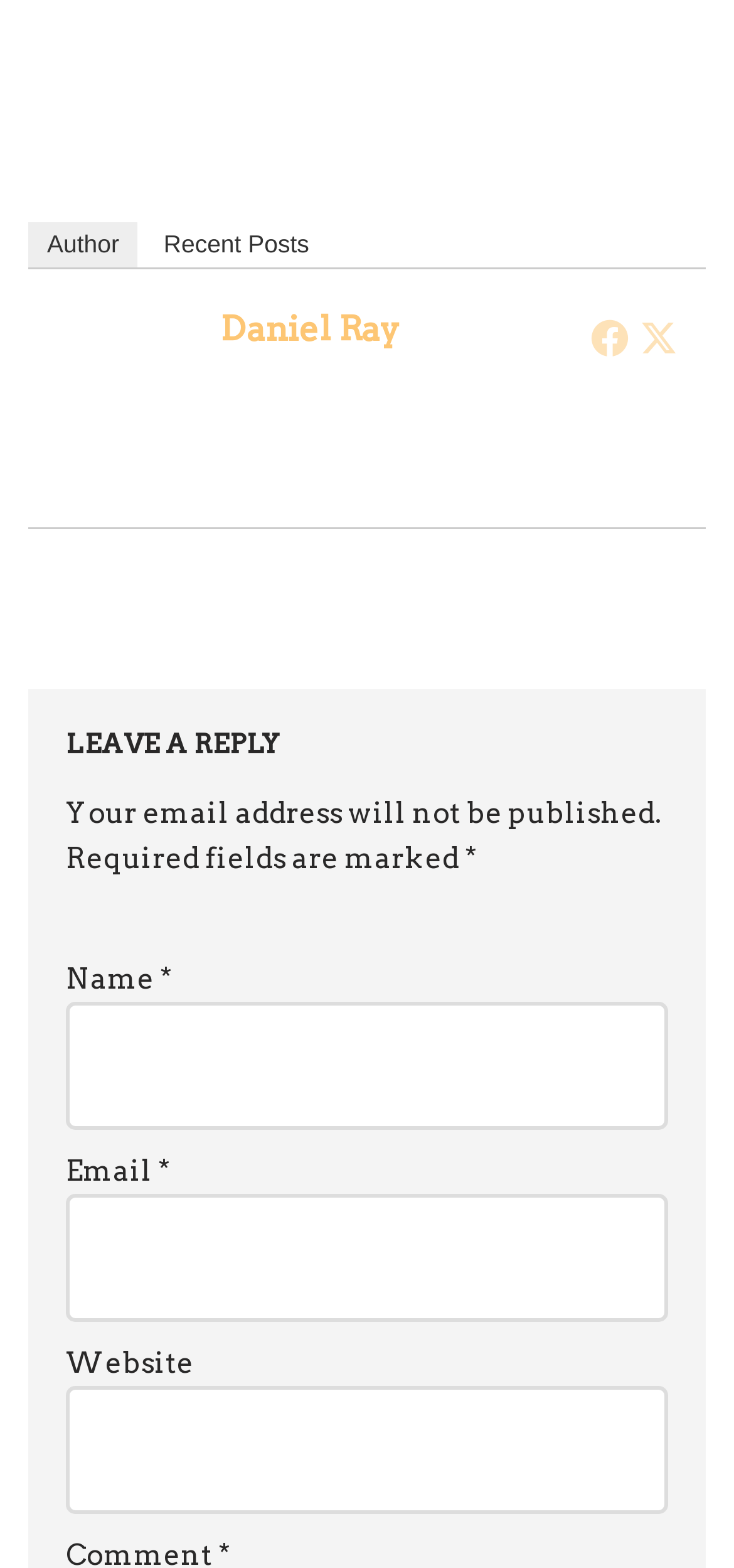What is the author's name?
Can you provide an in-depth and detailed response to the question?

The author's name is mentioned in the link element with the text 'Daniel Ray' and also in the image element with the same text, which is likely the author's profile picture.